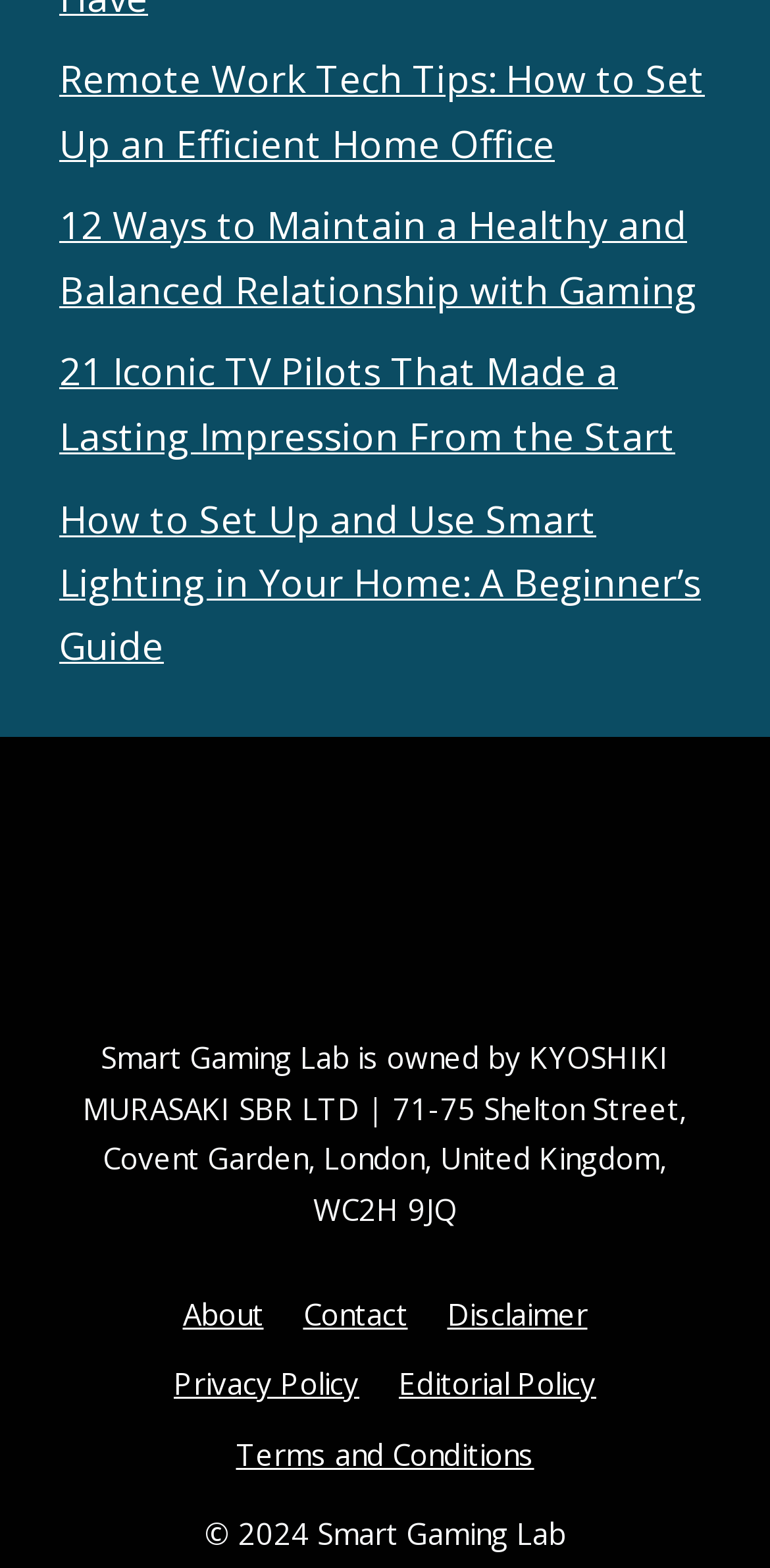Kindly determine the bounding box coordinates of the area that needs to be clicked to fulfill this instruction: "Read about iconic TV pilots".

[0.077, 0.221, 0.877, 0.295]